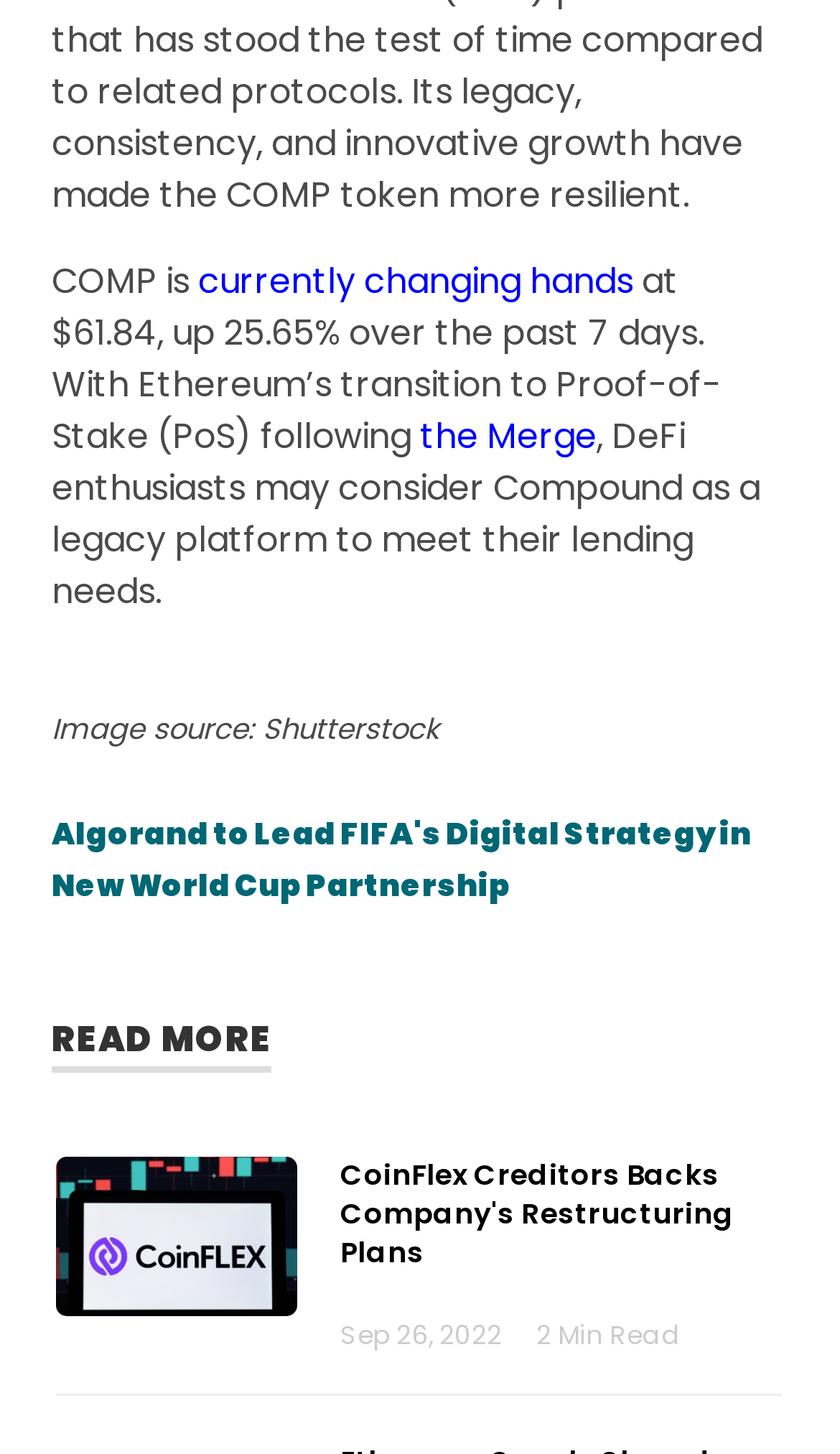What is the percentage increase of COMP over the past 7 days?
Can you provide a detailed and comprehensive answer to the question?

The percentage increase of COMP over the past 7 days can be found in the first paragraph of the webpage, which states 'COMP is currently changing hands at $61.84, up 25.65% over the past 7 days.'